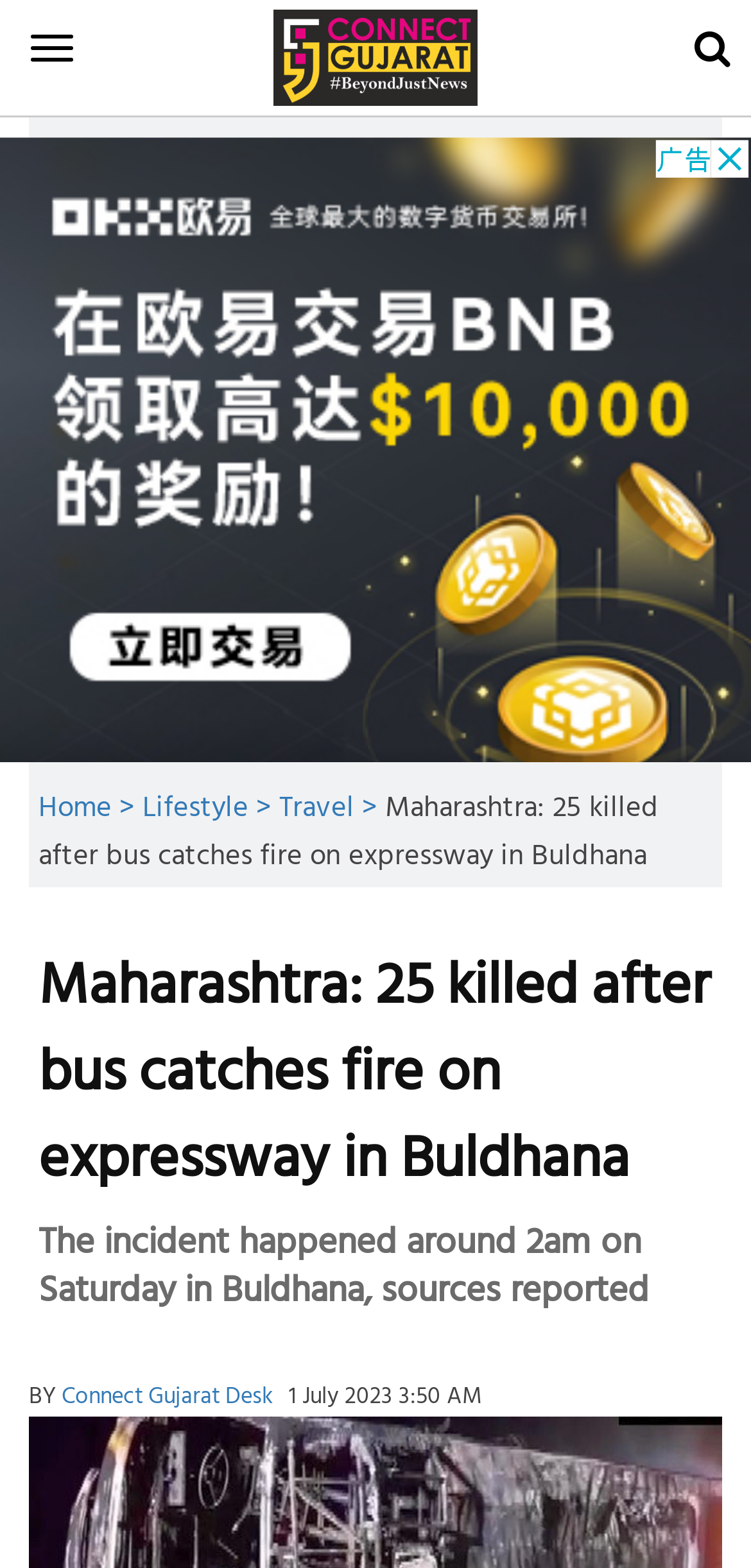Using floating point numbers between 0 and 1, provide the bounding box coordinates in the format (top-left x, top-left y, bottom-right x, bottom-right y). Locate the UI element described here: Connect Gujarat Desk

[0.082, 0.878, 0.364, 0.9]